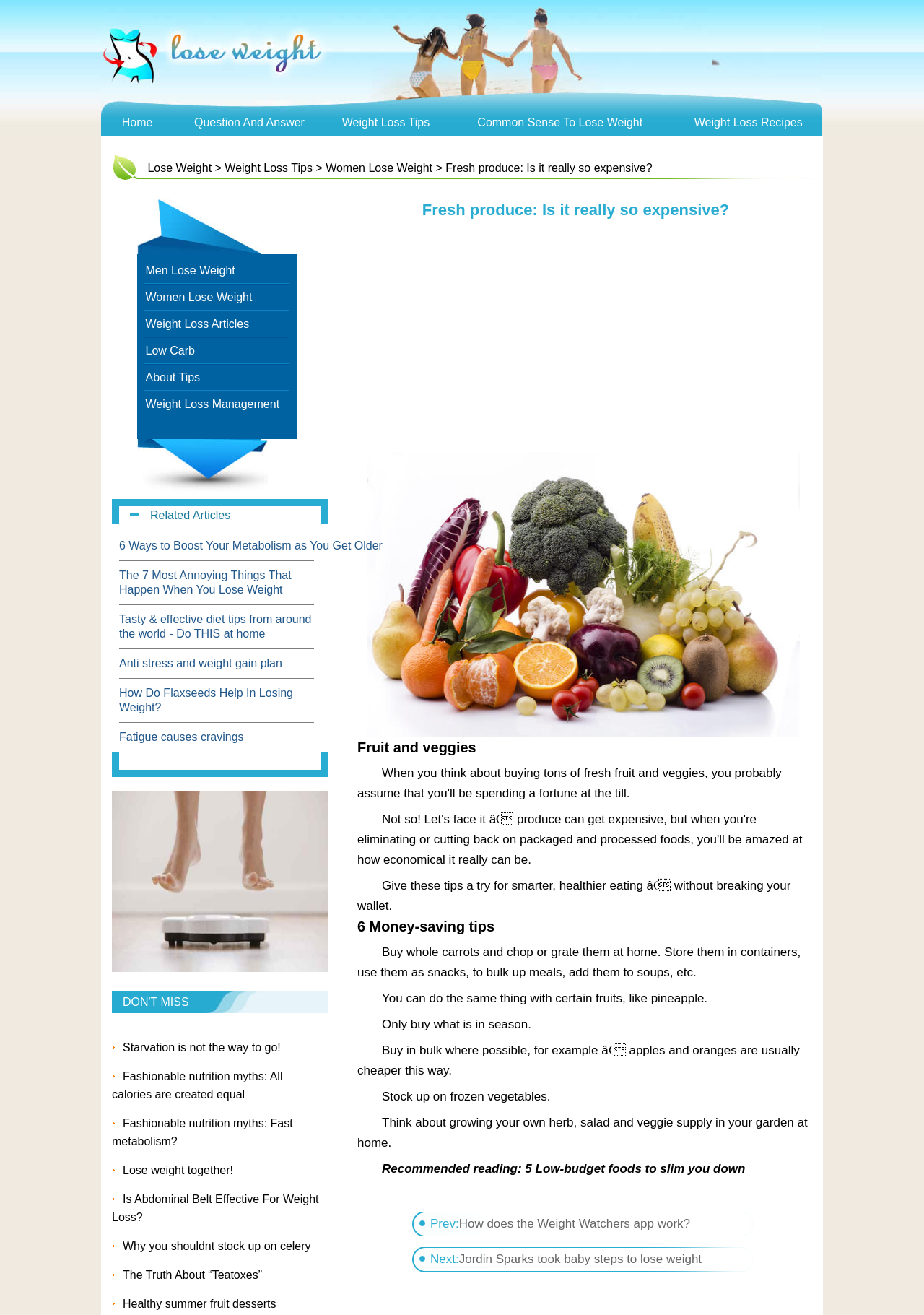Please identify the bounding box coordinates of where to click in order to follow the instruction: "Learn about '6 Money-saving tips'".

[0.387, 0.697, 0.875, 0.712]